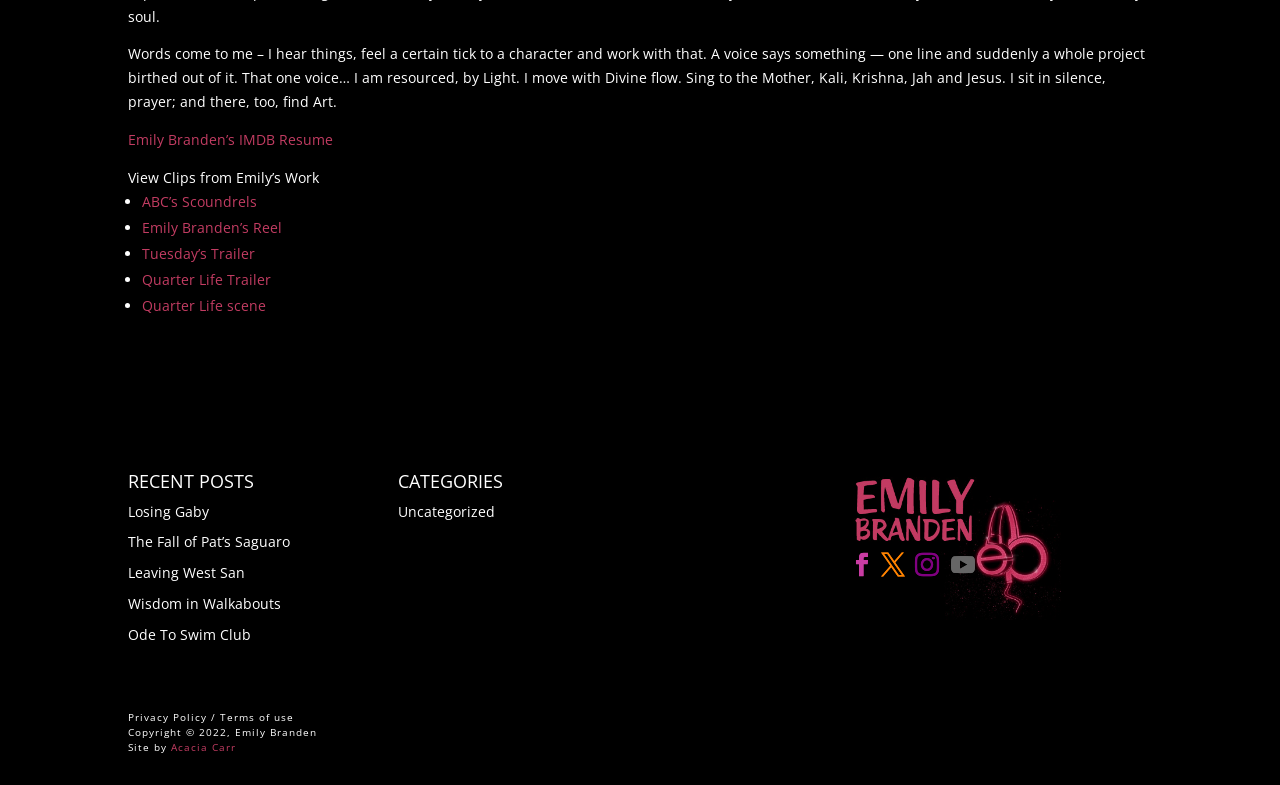What is the theme of the quotes mentioned on the webpage?
Please utilize the information in the image to give a detailed response to the question.

The webpage contains a quote from Emily Branden that mentions Light, Divine flow, and various deities such as Kali, Krishna, Jah, and Jesus, indicating that the theme of the quotes is spirituality.